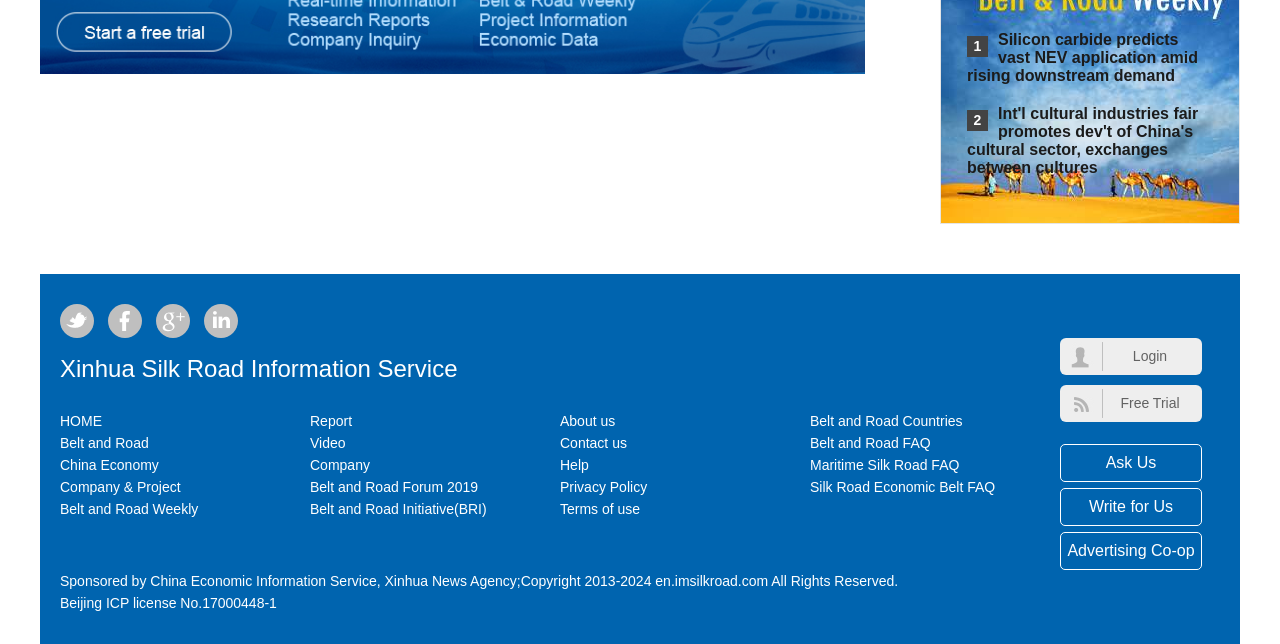What is the purpose of the 'Ask Us' button? From the image, respond with a single word or brief phrase.

To ask questions